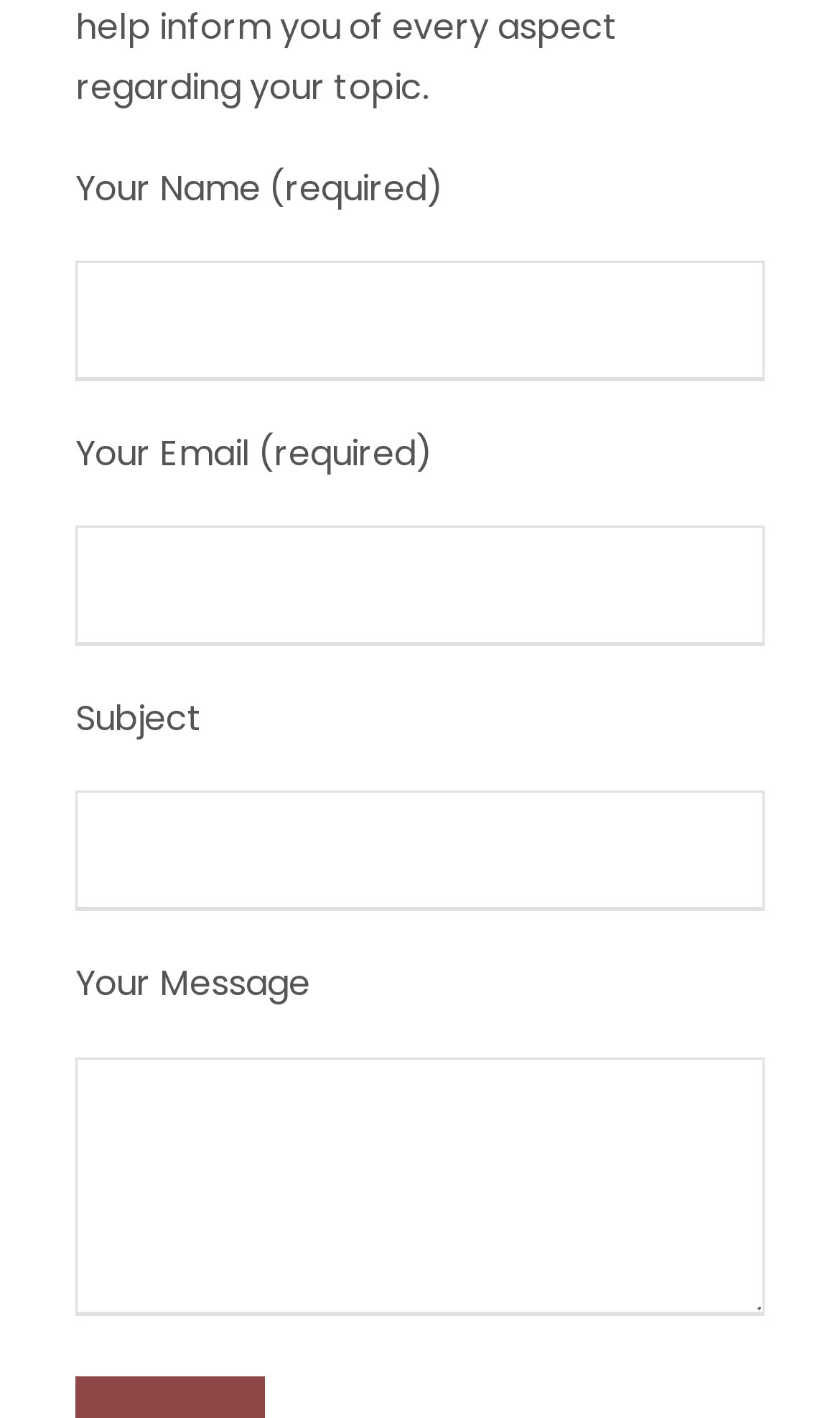Given the following UI element description: "name="your-message"", find the bounding box coordinates in the webpage screenshot.

[0.09, 0.745, 0.91, 0.927]